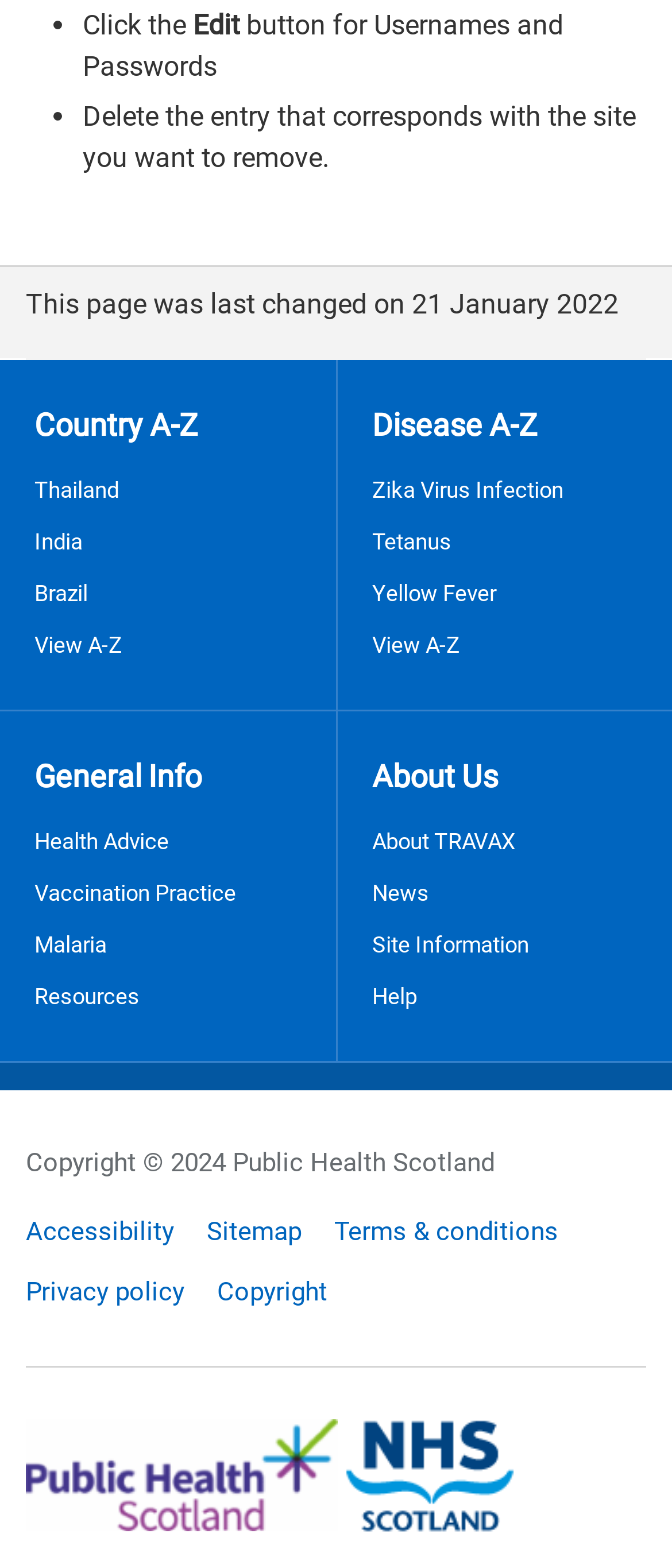Can you find the bounding box coordinates for the element to click on to achieve the instruction: "Learn about Zika Virus Infection"?

[0.554, 0.304, 0.838, 0.322]